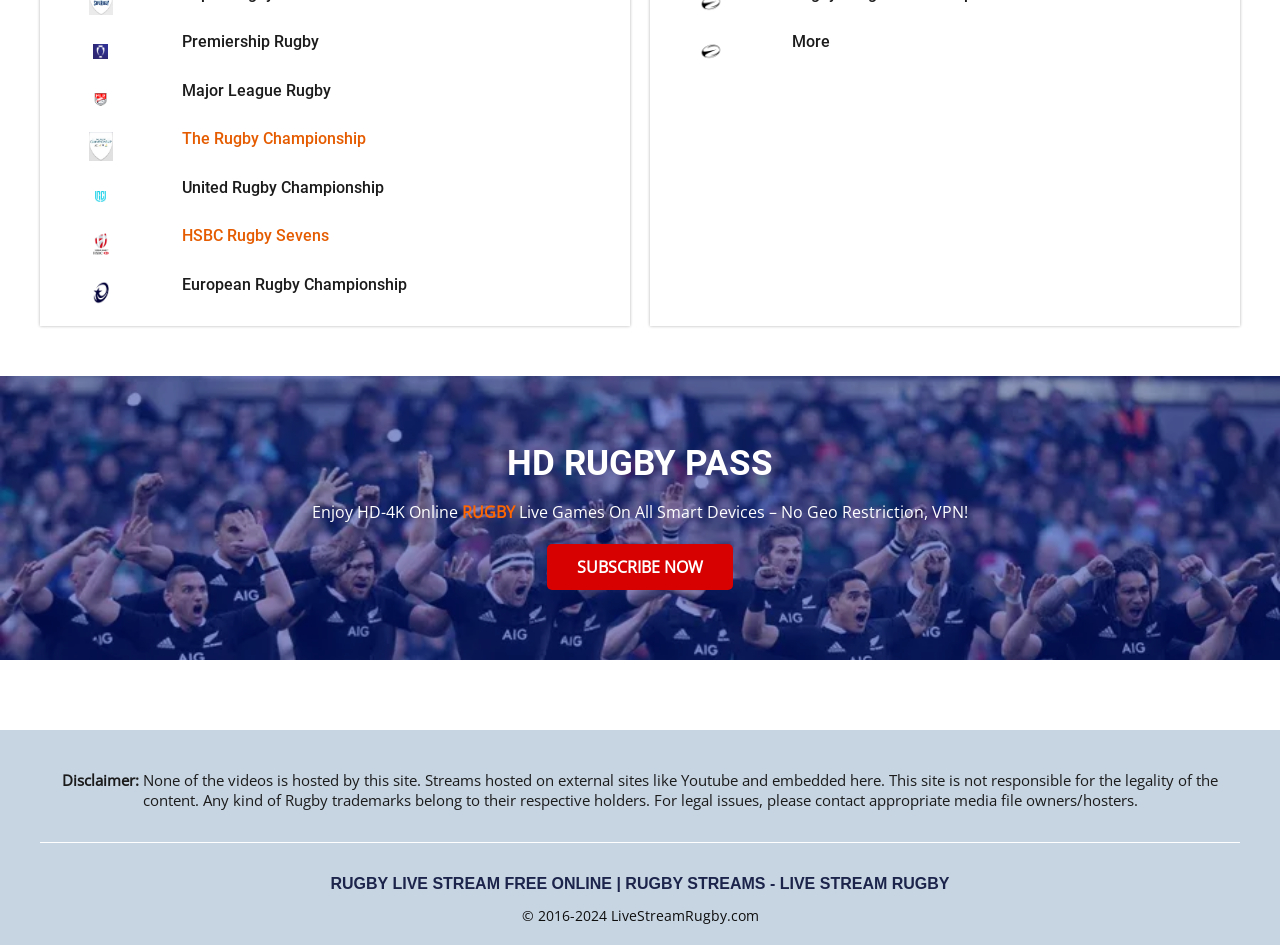Identify the bounding box coordinates for the UI element described as: "SUBSCRIBE NOW". The coordinates should be provided as four floats between 0 and 1: [left, top, right, bottom].

[0.427, 0.575, 0.573, 0.624]